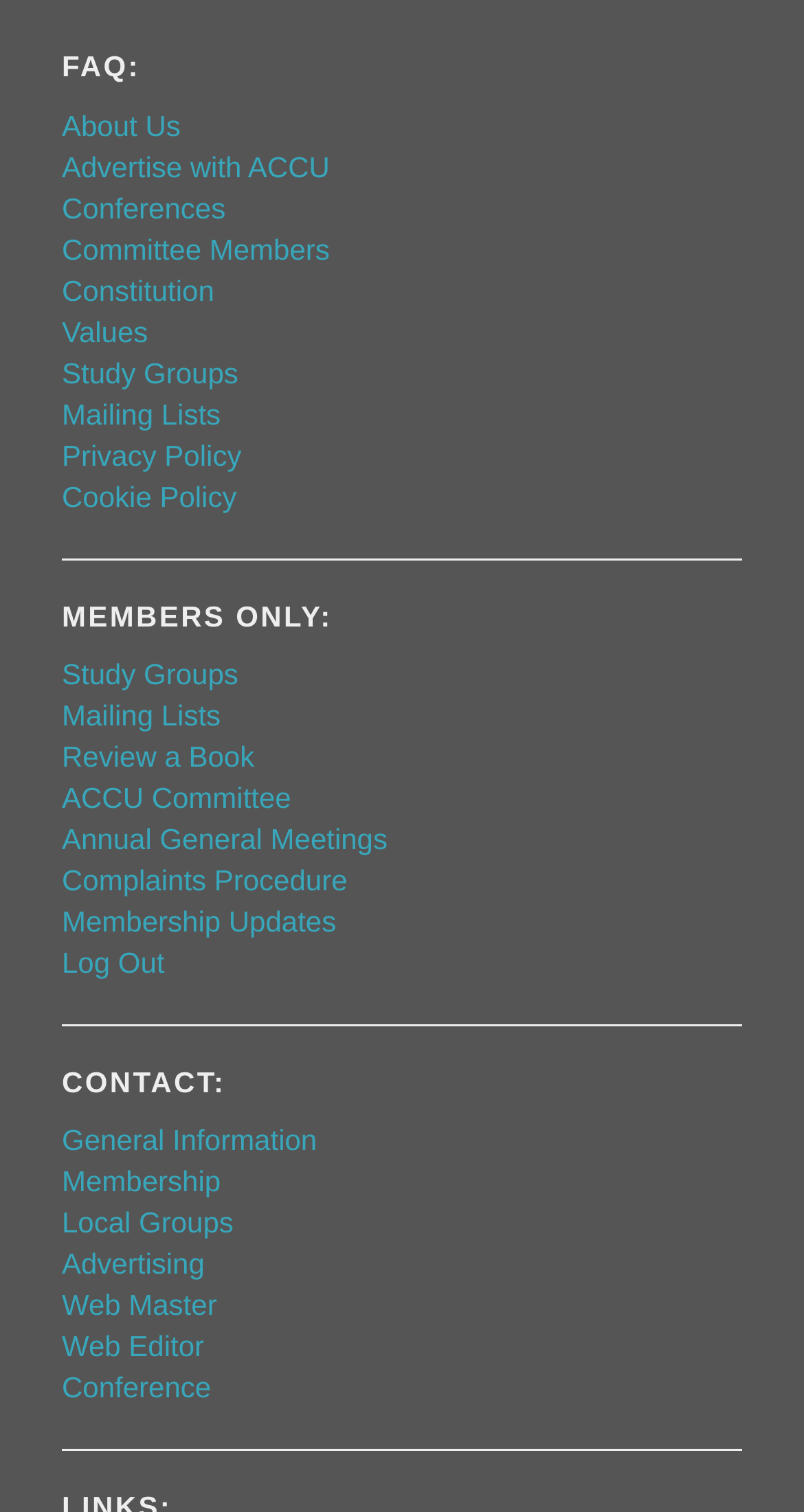Please find the bounding box coordinates of the element that must be clicked to perform the given instruction: "Contact the Web Master". The coordinates should be four float numbers from 0 to 1, i.e., [left, top, right, bottom].

[0.077, 0.852, 0.27, 0.874]